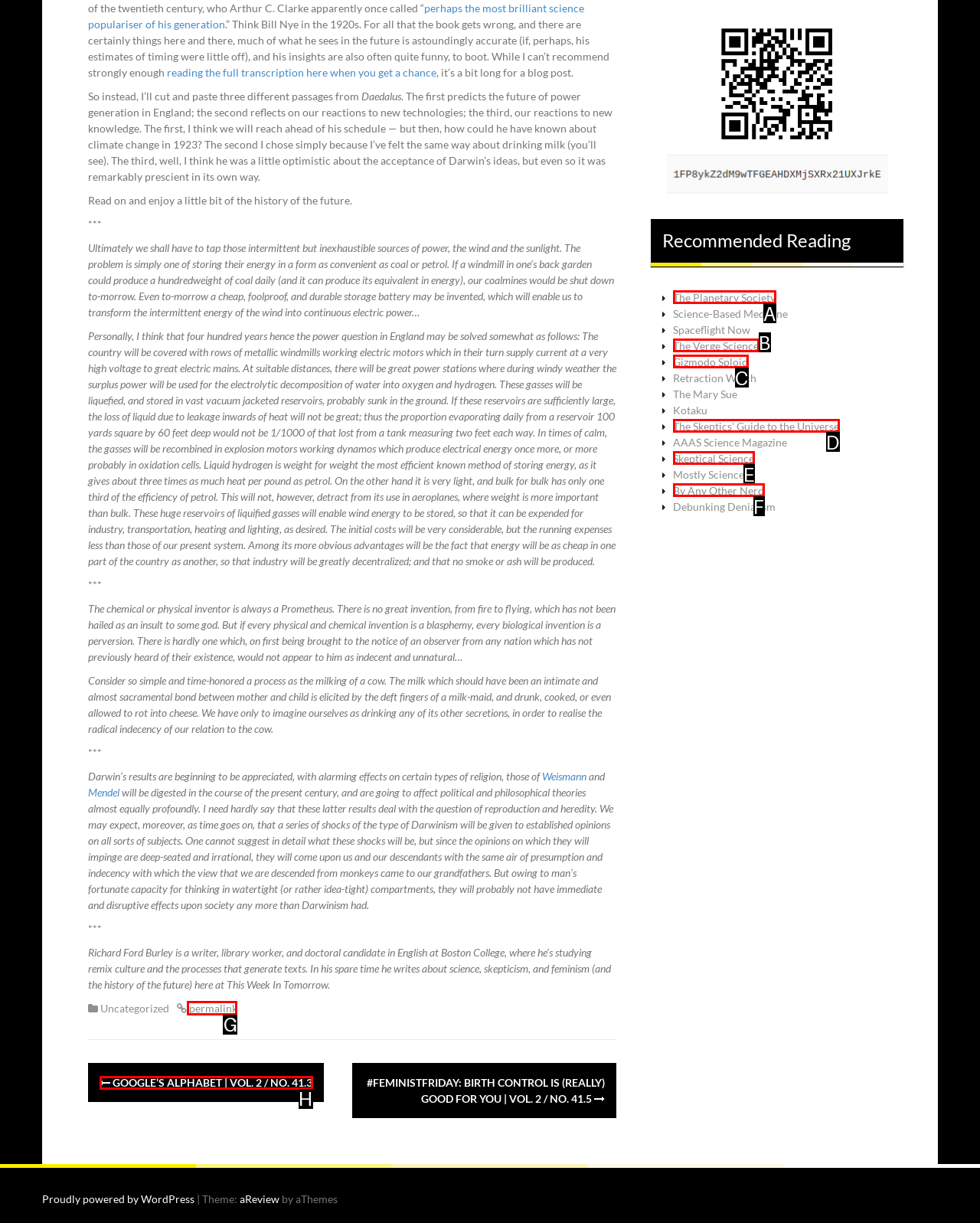Select the correct HTML element to complete the following task: go to the permalink
Provide the letter of the choice directly from the given options.

G